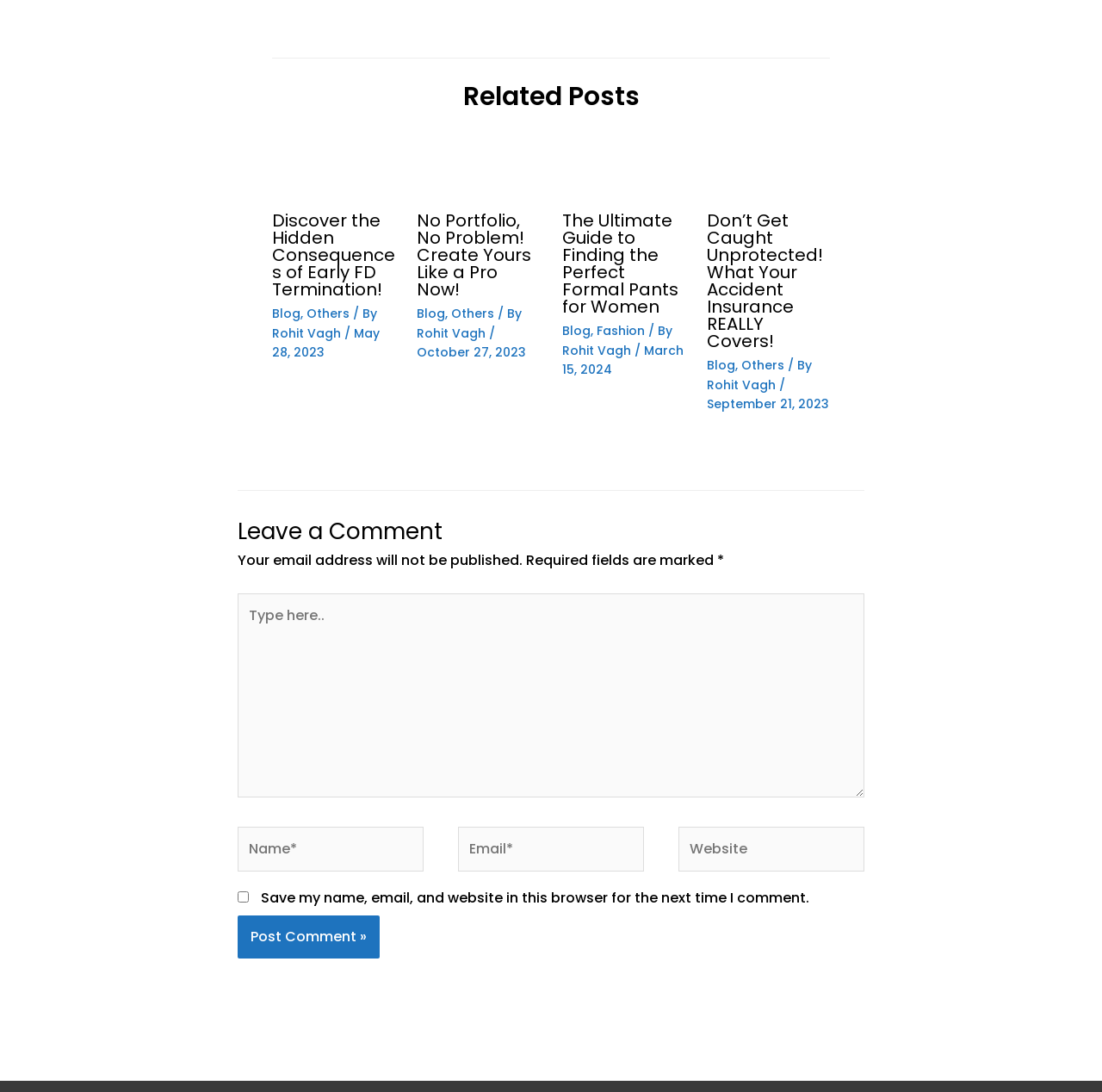What is the purpose of the checkbox at the bottom of the webpage?
Based on the visual content, answer with a single word or a brief phrase.

Save comment information